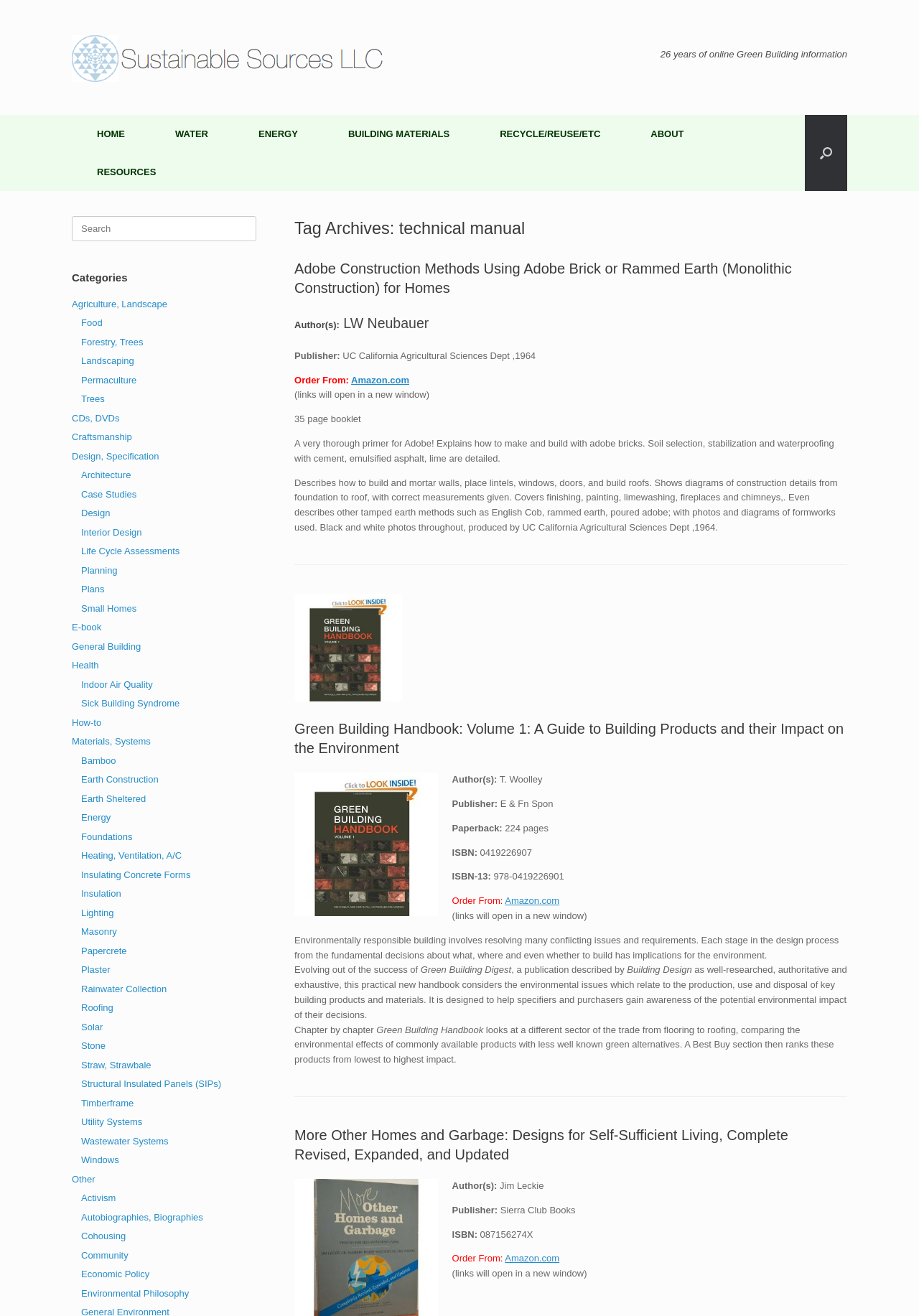Please identify the coordinates of the bounding box for the clickable region that will accomplish this instruction: "Open the search".

[0.876, 0.087, 0.922, 0.145]